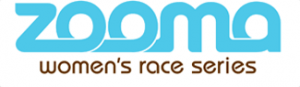What font color is used for the phrase 'women's race series'?
Provide a comprehensive and detailed answer to the question.

The phrase 'women's race series' is written in a softer brown font, which provides a subtle contrast to the bold, turquoise lettering of the 'ZOOMA' logo.